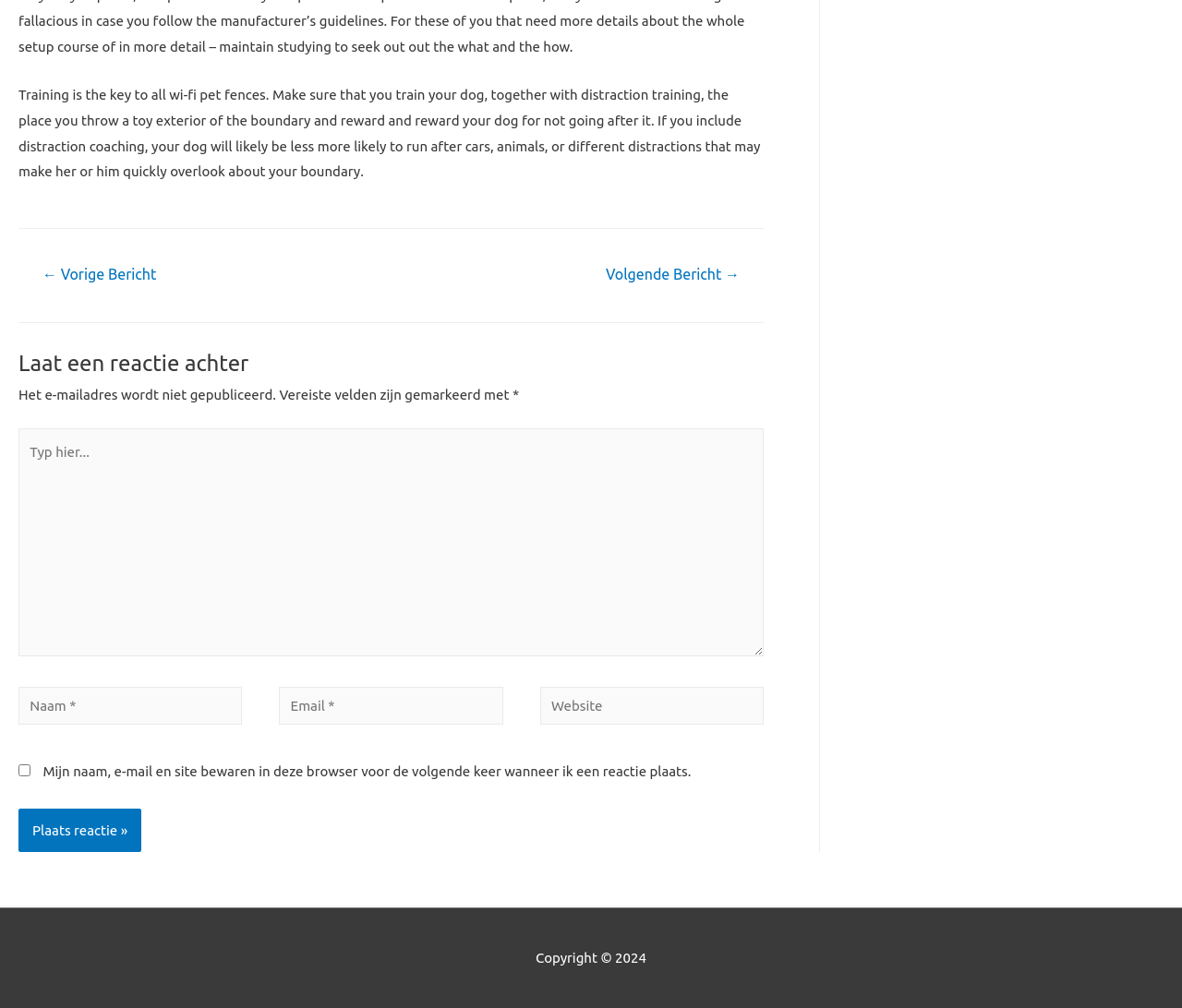Respond to the following question using a concise word or phrase: 
What is the purpose of the checkbox below the comment form?

To save user information